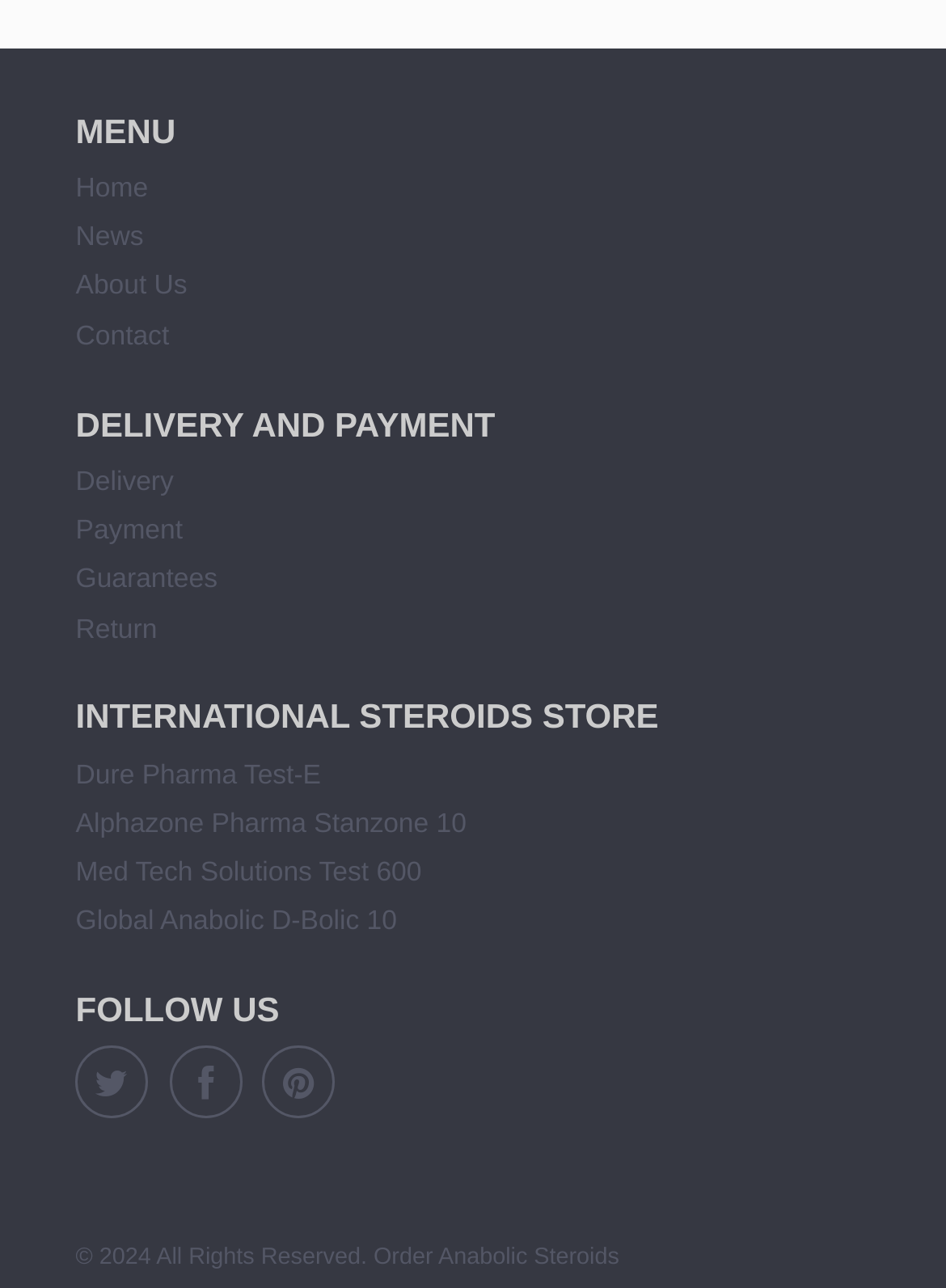Pinpoint the bounding box coordinates of the area that should be clicked to complete the following instruction: "follow on facebook". The coordinates must be given as four float numbers between 0 and 1, i.e., [left, top, right, bottom].

[0.08, 0.811, 0.157, 0.868]